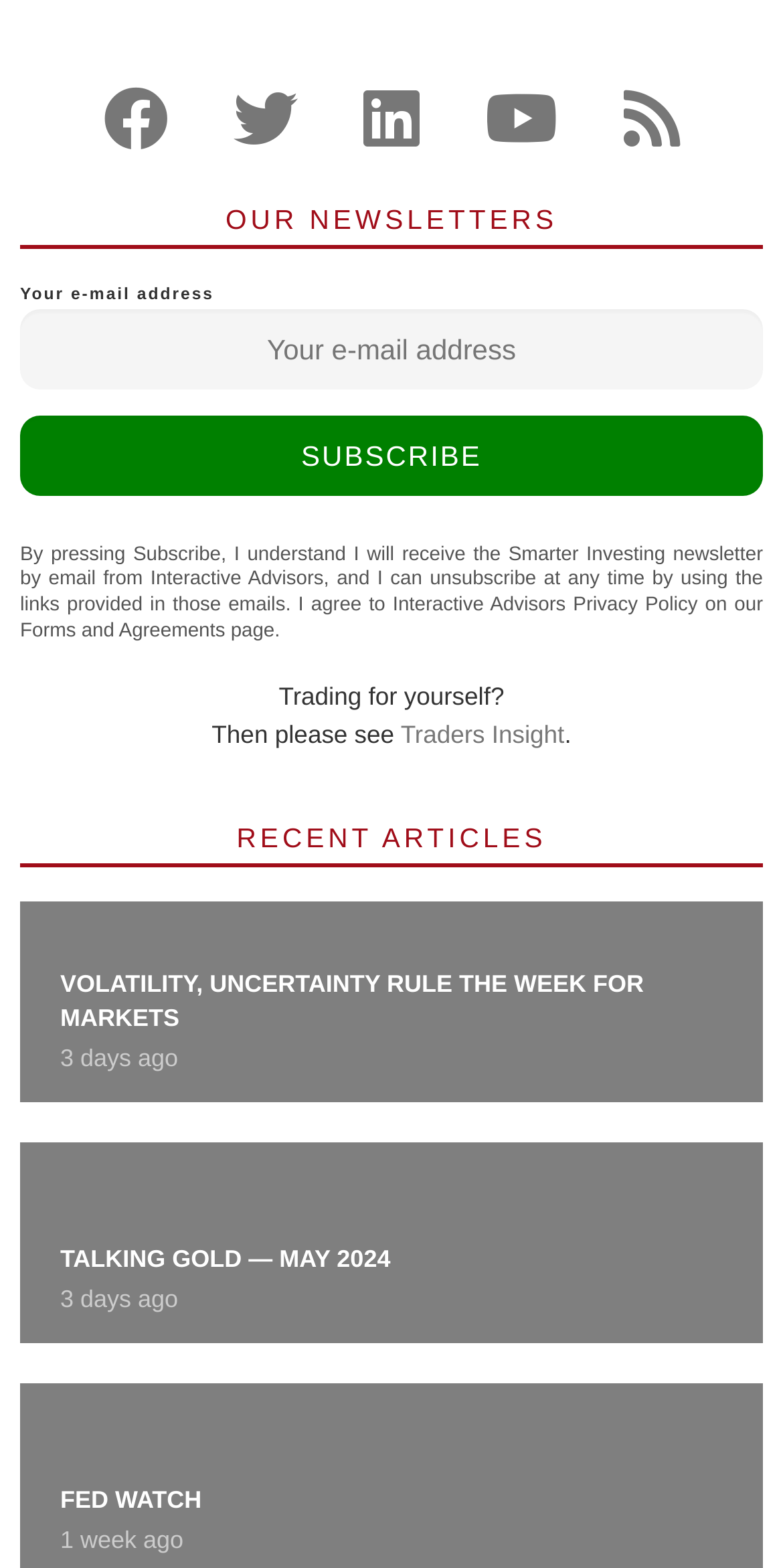What is the topic of the second recent article?
Look at the image and answer the question using a single word or phrase.

Talking gold